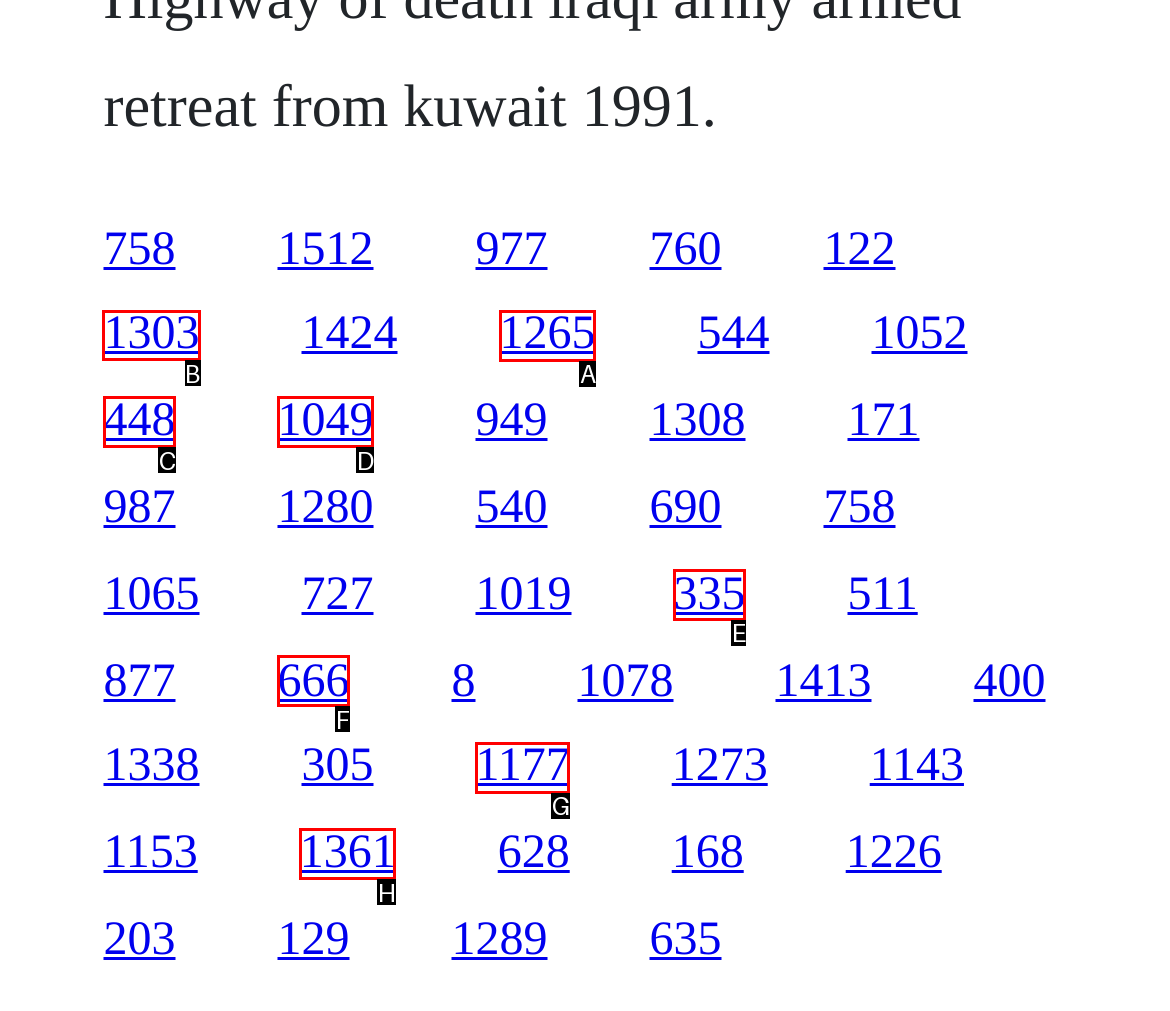To achieve the task: access the seventh link, indicate the letter of the correct choice from the provided options.

B